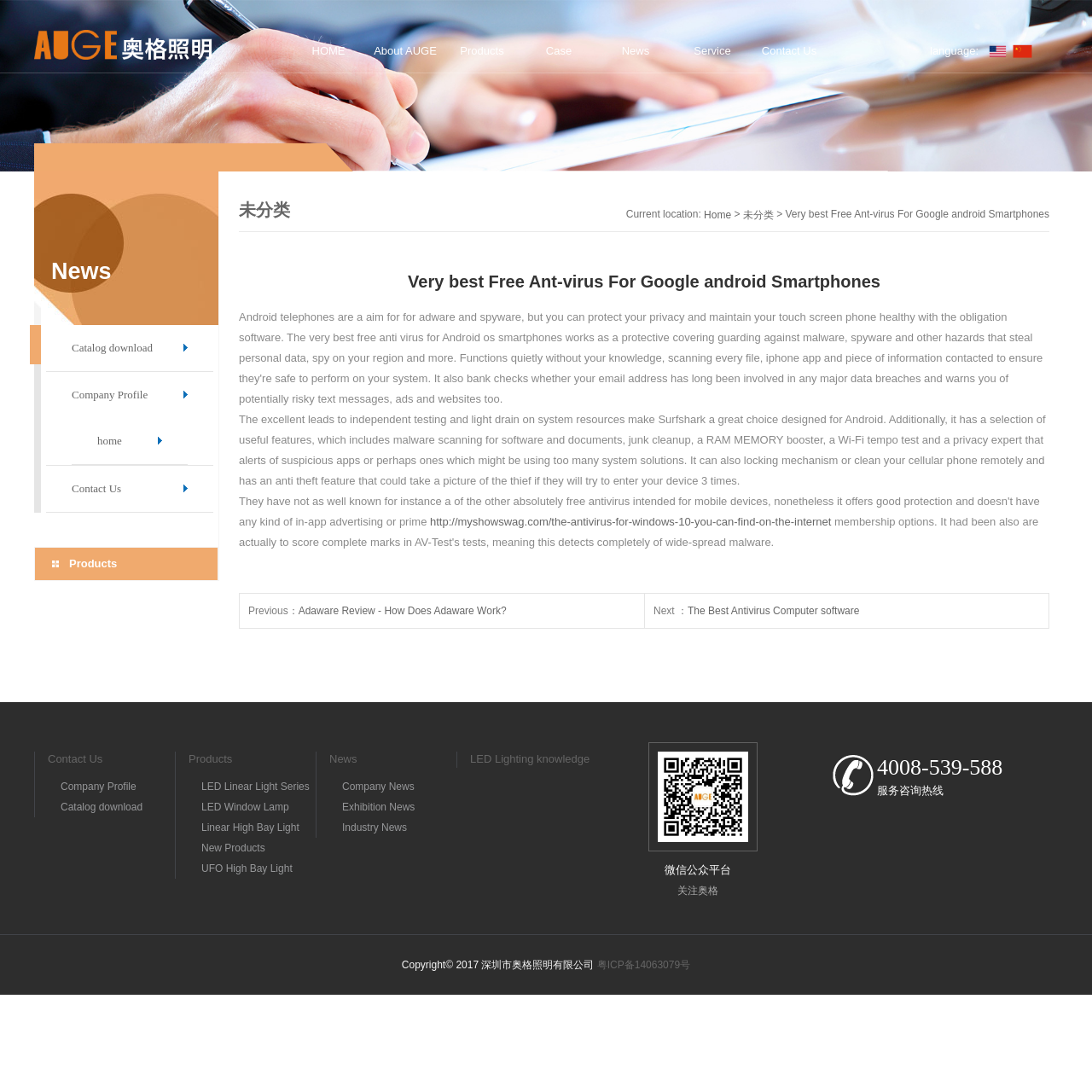What is the main topic of this webpage?
From the image, respond with a single word or phrase.

Antivirus software